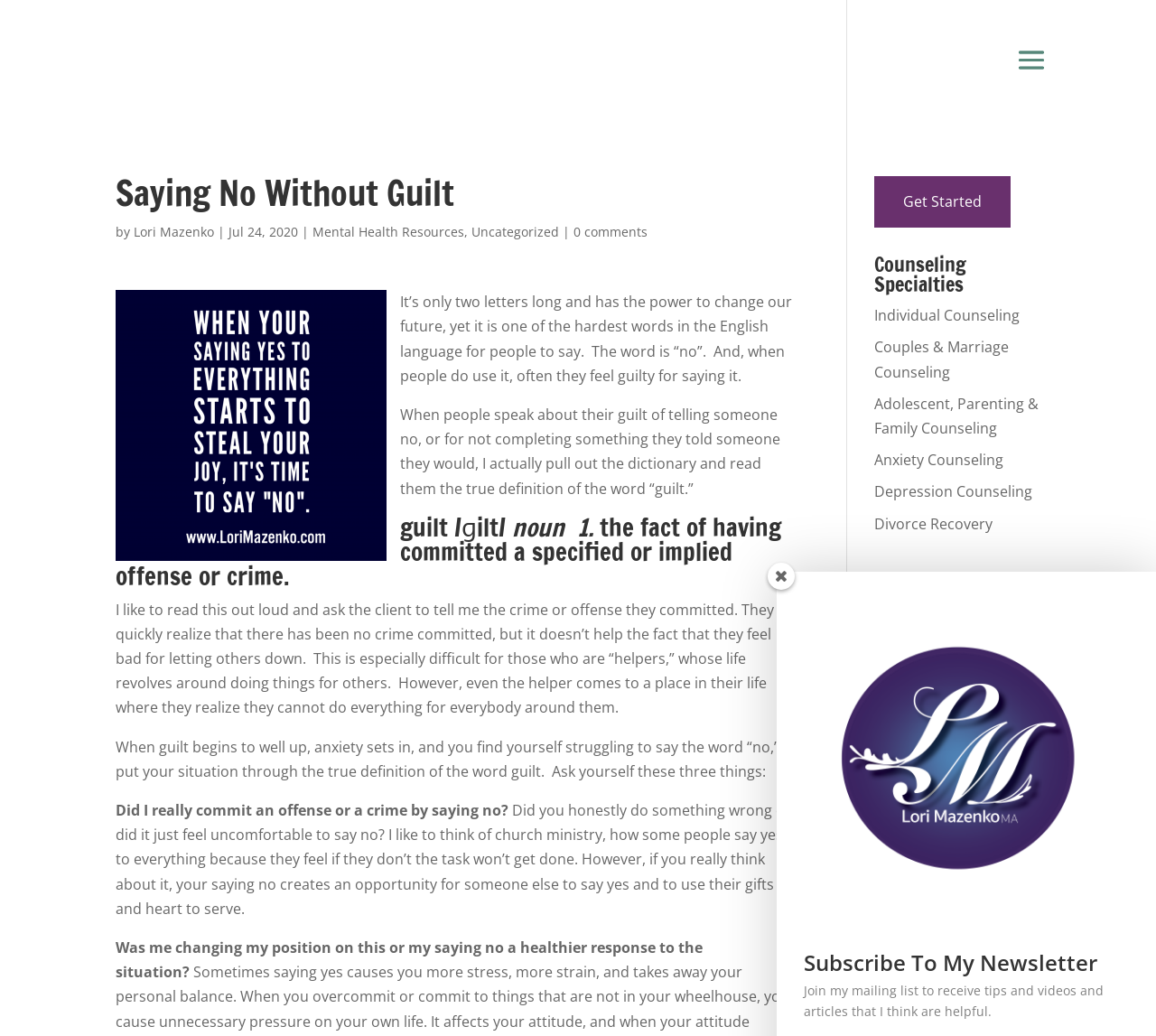Provide a single word or phrase to answer the given question: 
What is the author's profession?

Counselor